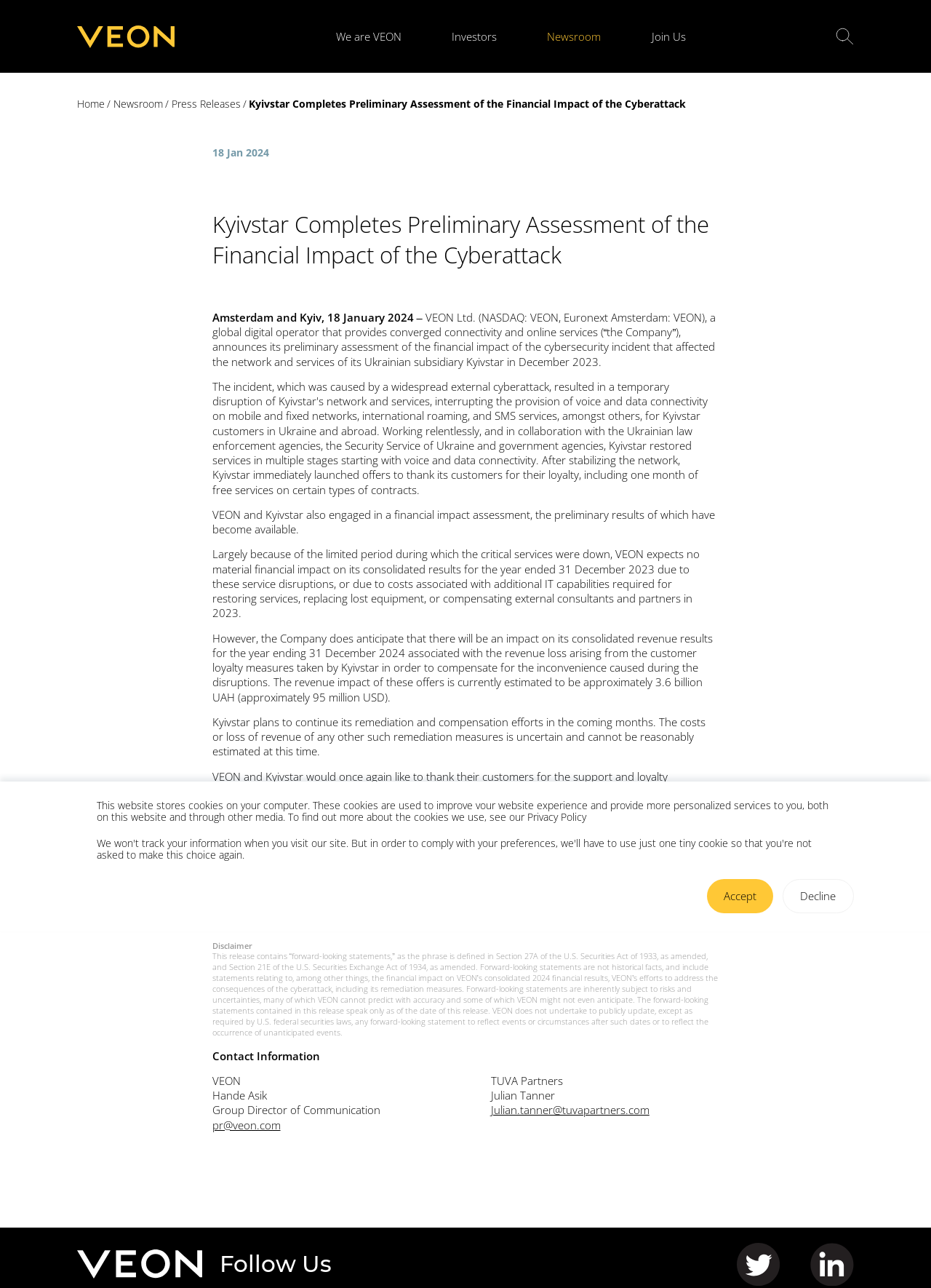Using the element description provided, determine the bounding box coordinates in the format (top-left x, top-left y, bottom-right x, bottom-right y). Ensure that all values are floating point numbers between 0 and 1. Element description: Join Us

[0.7, 0.022, 0.736, 0.034]